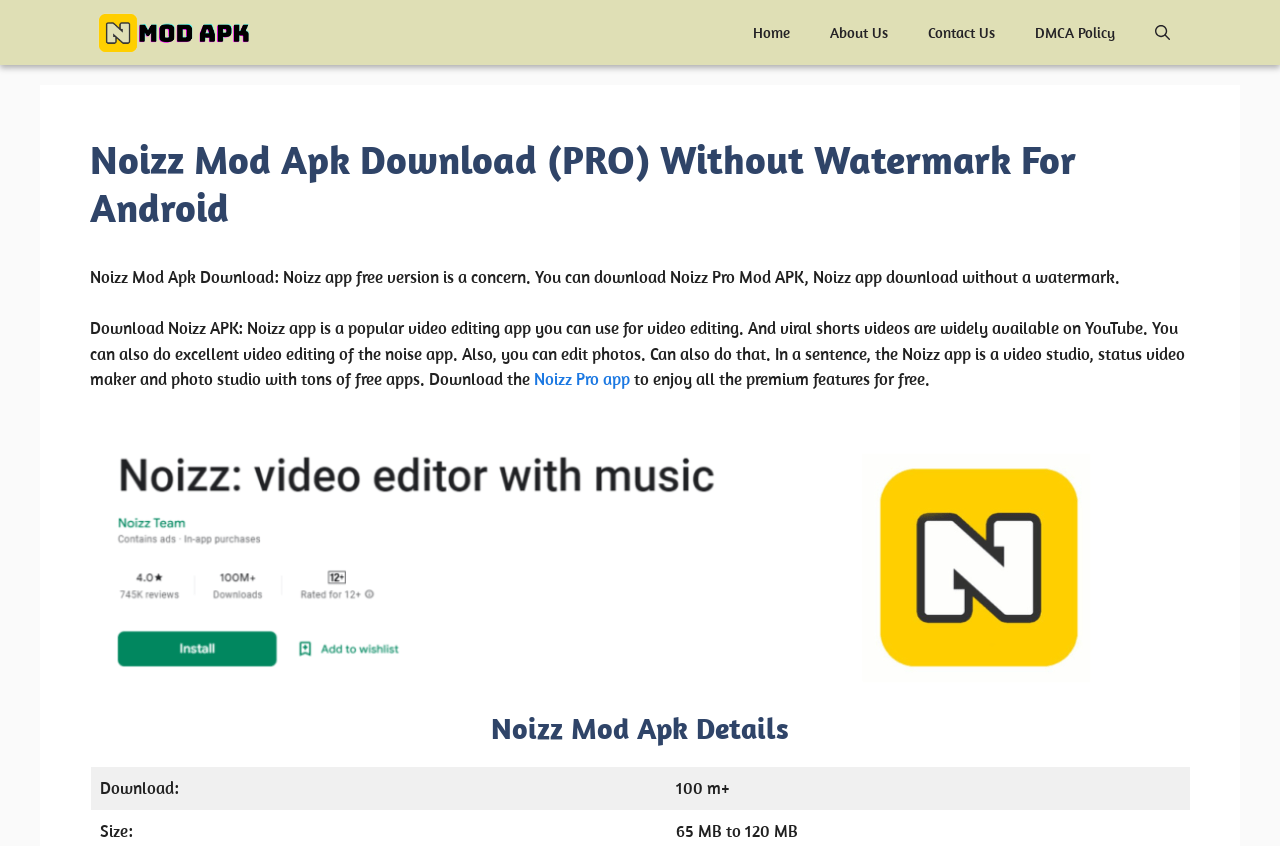Provide a thorough description of this webpage.

The webpage is about Noizz Mod Apk Download, a video editing app. At the top, there is a navigation bar with five links: "Noizz Mod APK", "Home", "About Us", "Contact Us", and "DMCA Policy". Next to the navigation bar, there is a search button.

Below the navigation bar, there is a header section with a heading that reads "Noizz Mod Apk Download (PRO) Without Watermark For Android". Underneath the header, there is a paragraph of text that summarizes the Noizz app, stating that it is a popular video editing app that can be used for video editing and photo editing.

Following the summary, there is a link to download the "Noizz Pro app" to enjoy all the premium features for free. Below the link, there is an image, likely a screenshot of the app.

Further down, there is a section with a heading "Noizz Mod Apk Details". This section contains a table with two columns, one labeled "Download:" and the other with a value of "100m+".